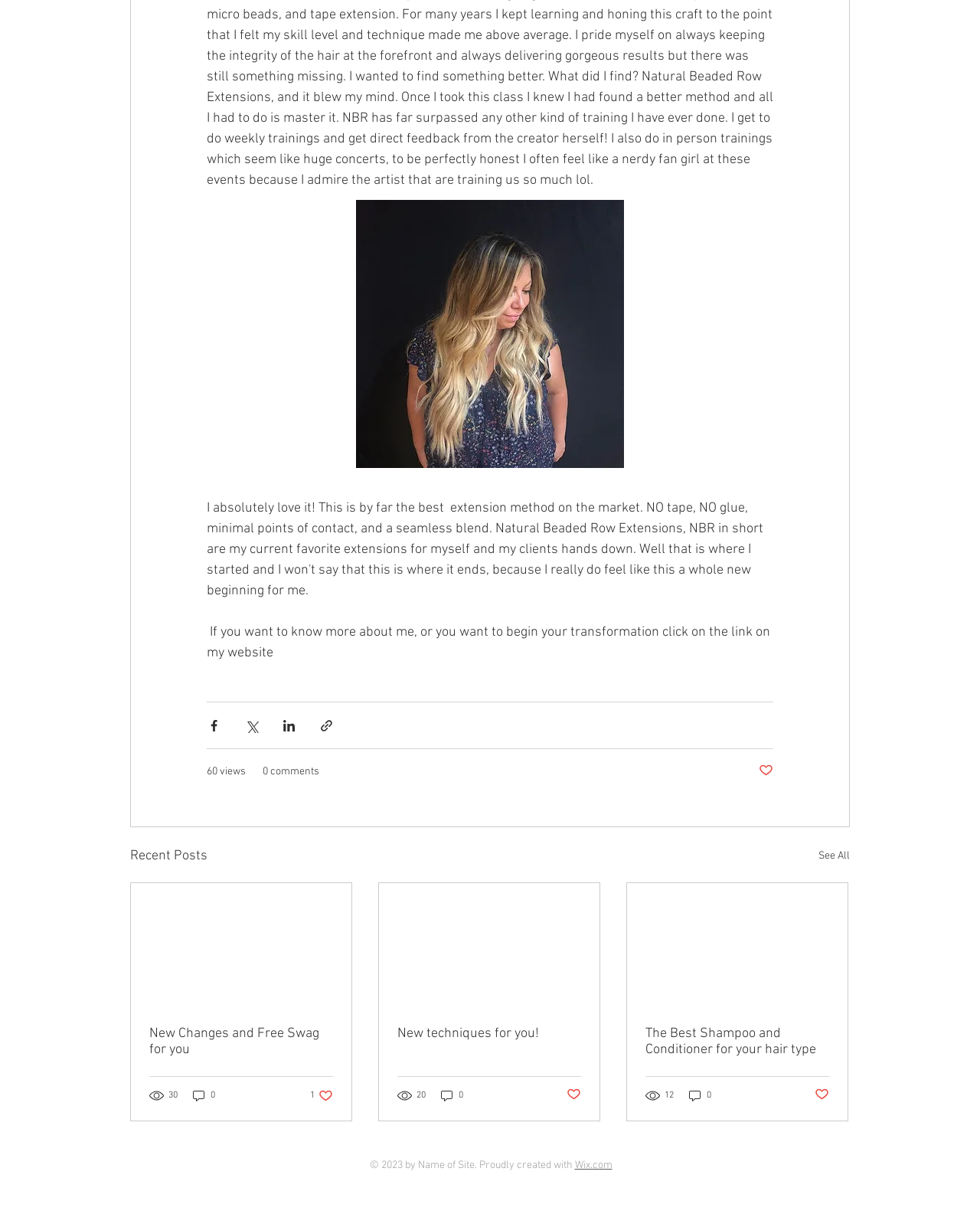Please identify the bounding box coordinates of the area I need to click to accomplish the following instruction: "View a recent post".

[0.134, 0.727, 0.359, 0.923]